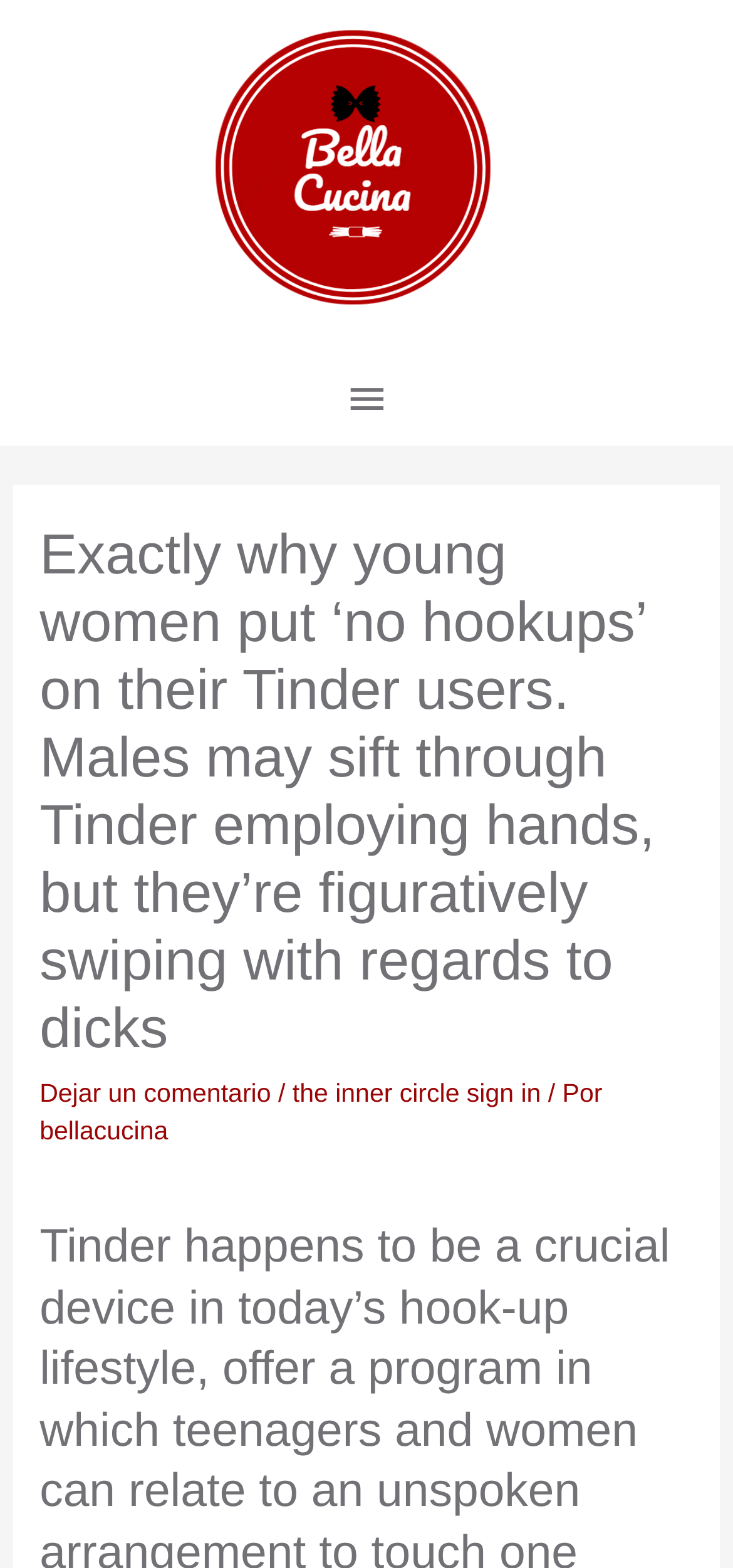Locate and extract the text of the main heading on the webpage.

Exactly why young women put ‘no hookups’ on their Tinder users. Males may sift through Tinder employing hands, but they’re figuratively swiping with regards to dicks